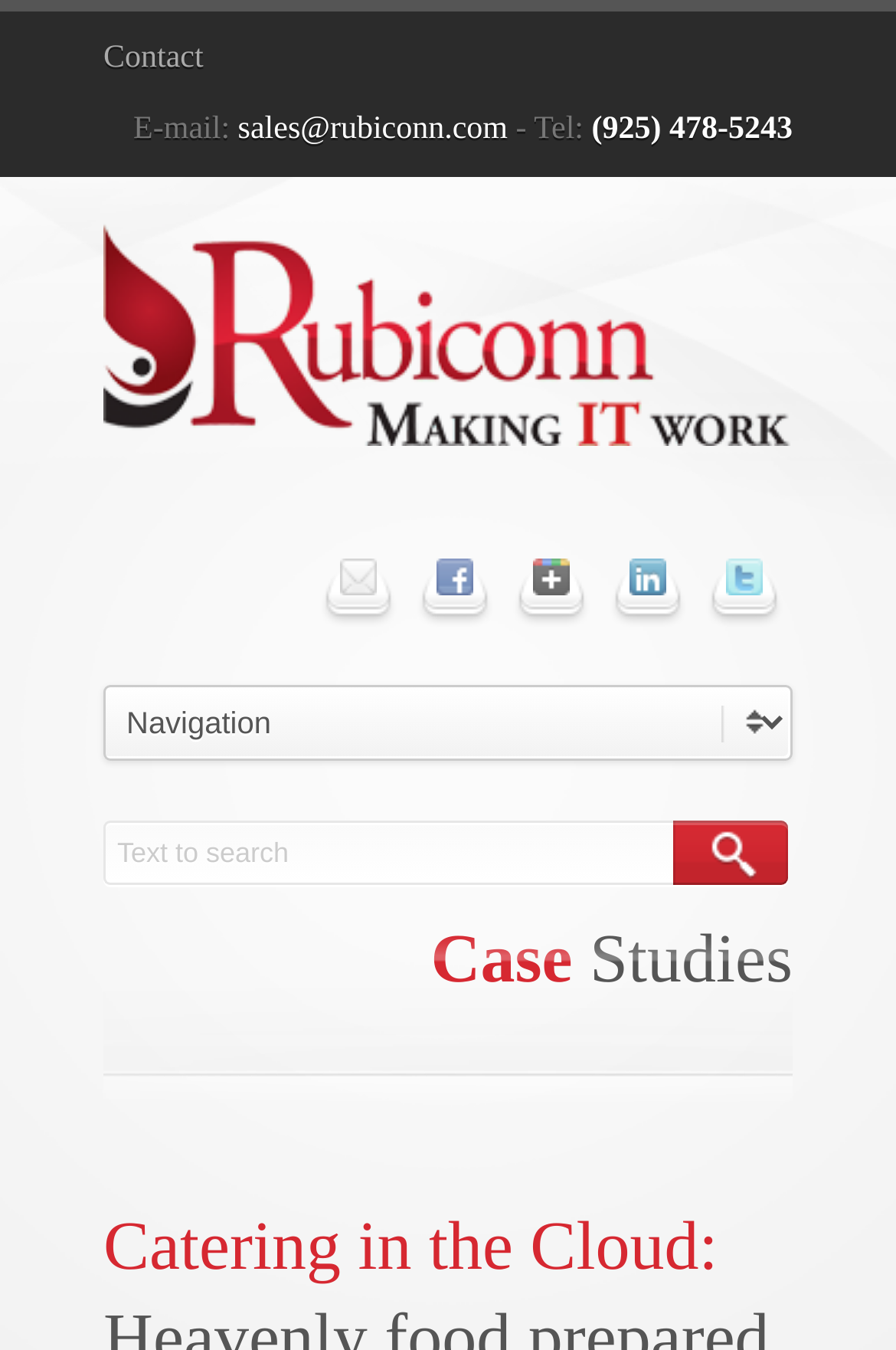What is the title of the first case study?
Craft a detailed and extensive response to the question.

I found the title of the first case study by looking at the link 'Catering in the Cloud:' which is located under the heading 'Case Studies'.